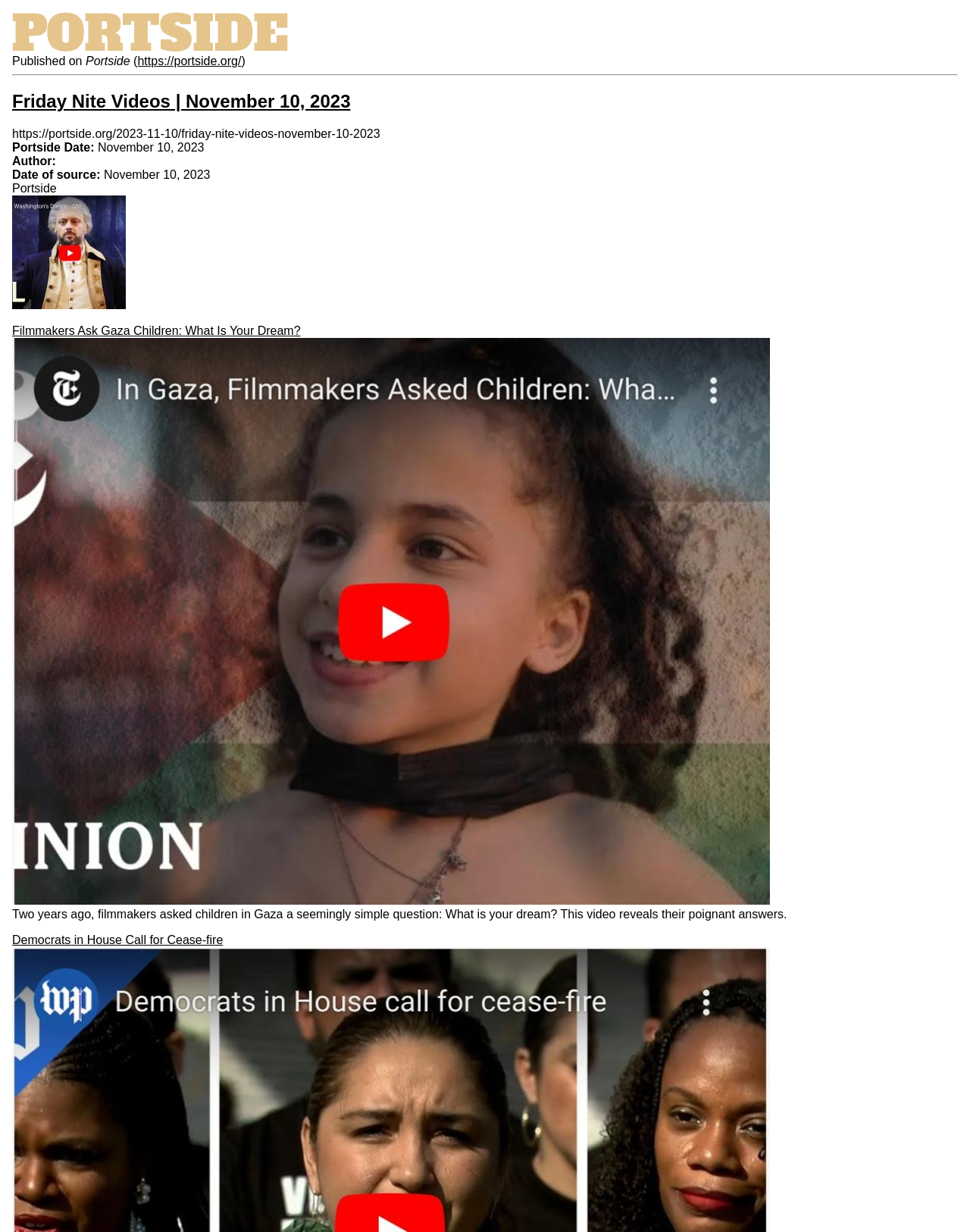Please answer the following question using a single word or phrase: 
What is the publisher of this video?

Portside